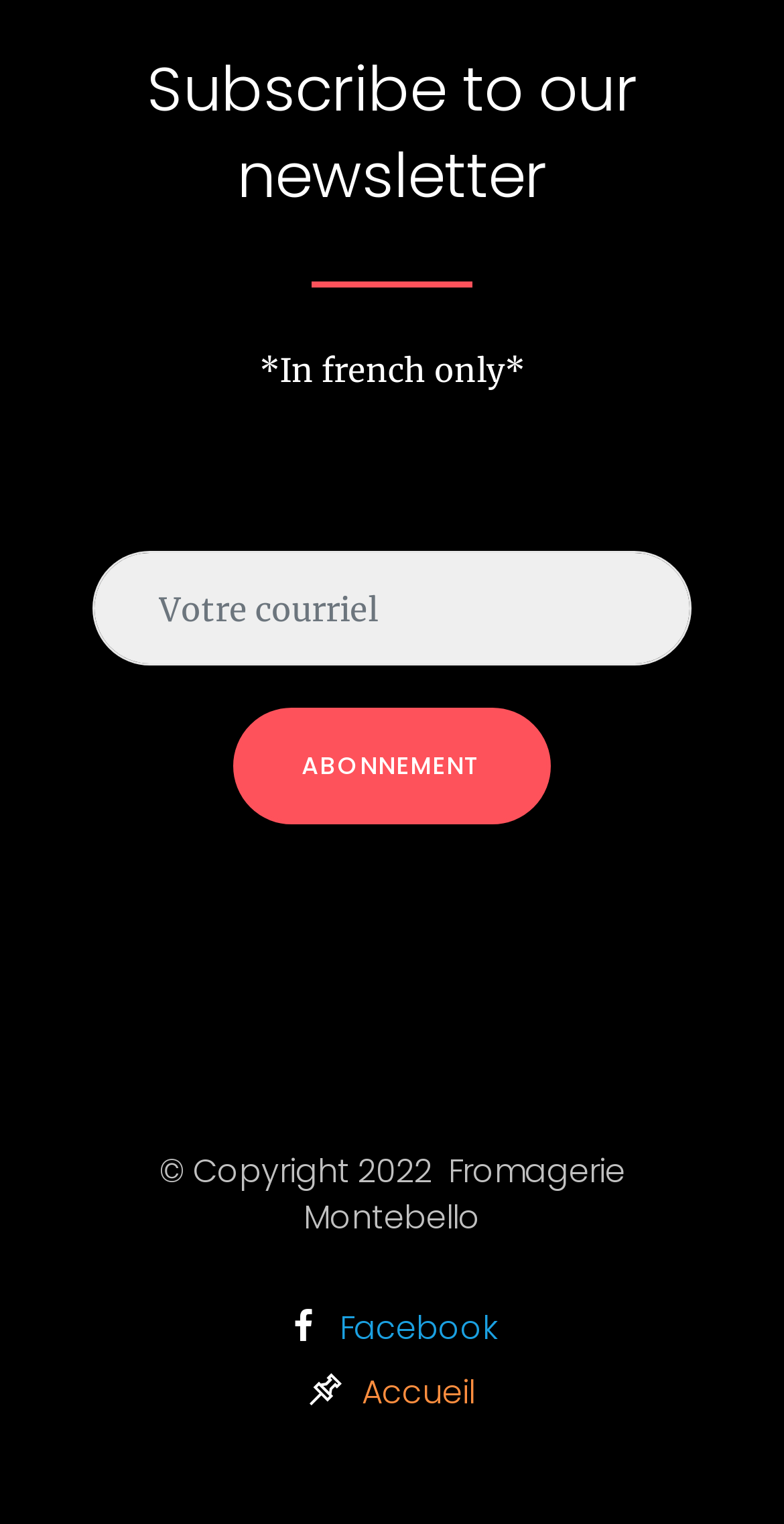Observe the image and answer the following question in detail: What is the name of the company?

The heading '© Copyright 2022 Fromagerie Montebello' and the link 'Accueil' suggest that the webpage belongs to a company called Fromagerie Montebello, which is likely a cheese-related business.